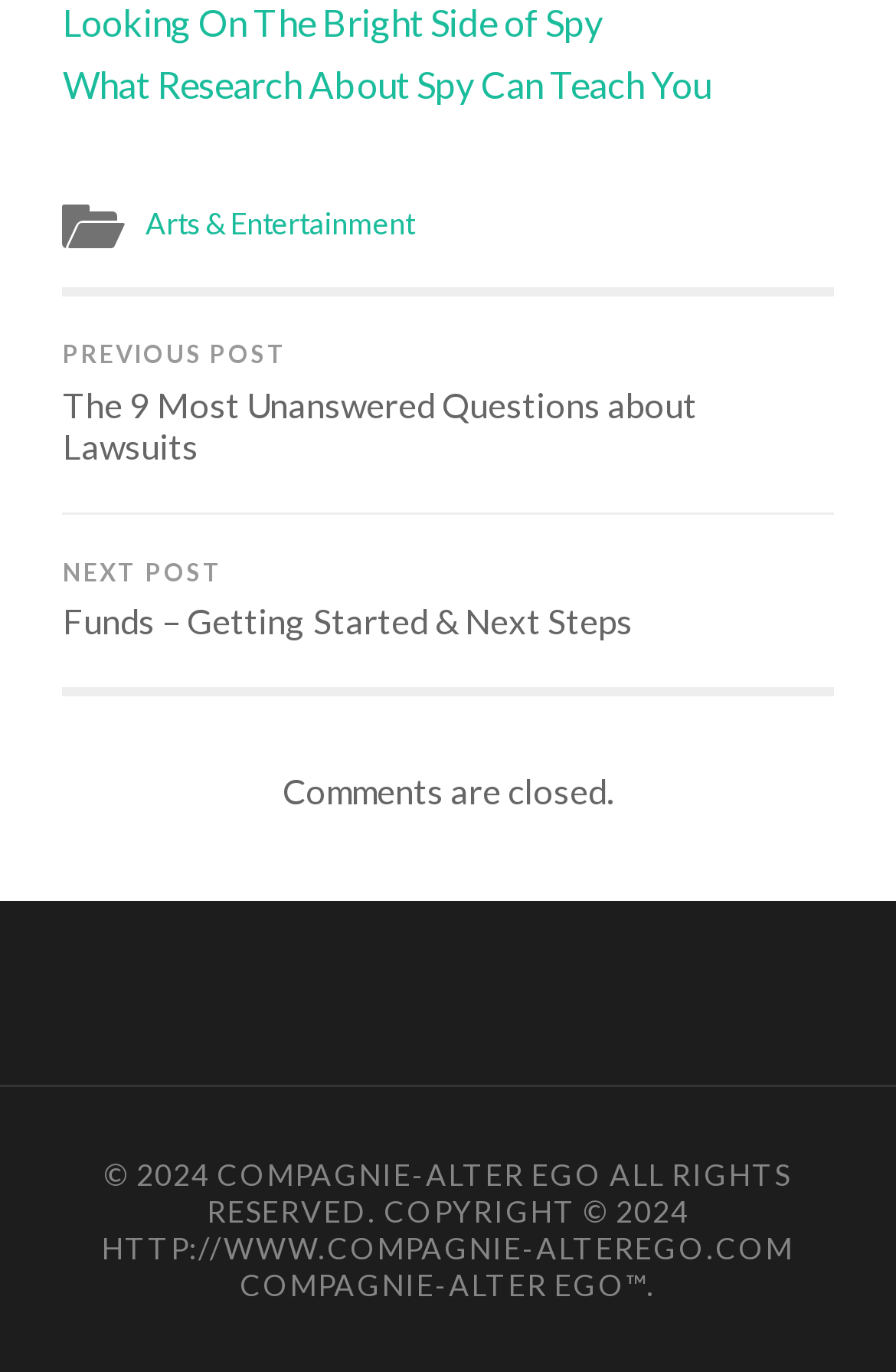Determine the bounding box for the HTML element described here: "Arts & Entertainment". The coordinates should be given as [left, top, right, bottom] with each number being a float between 0 and 1.

[0.162, 0.149, 0.462, 0.176]